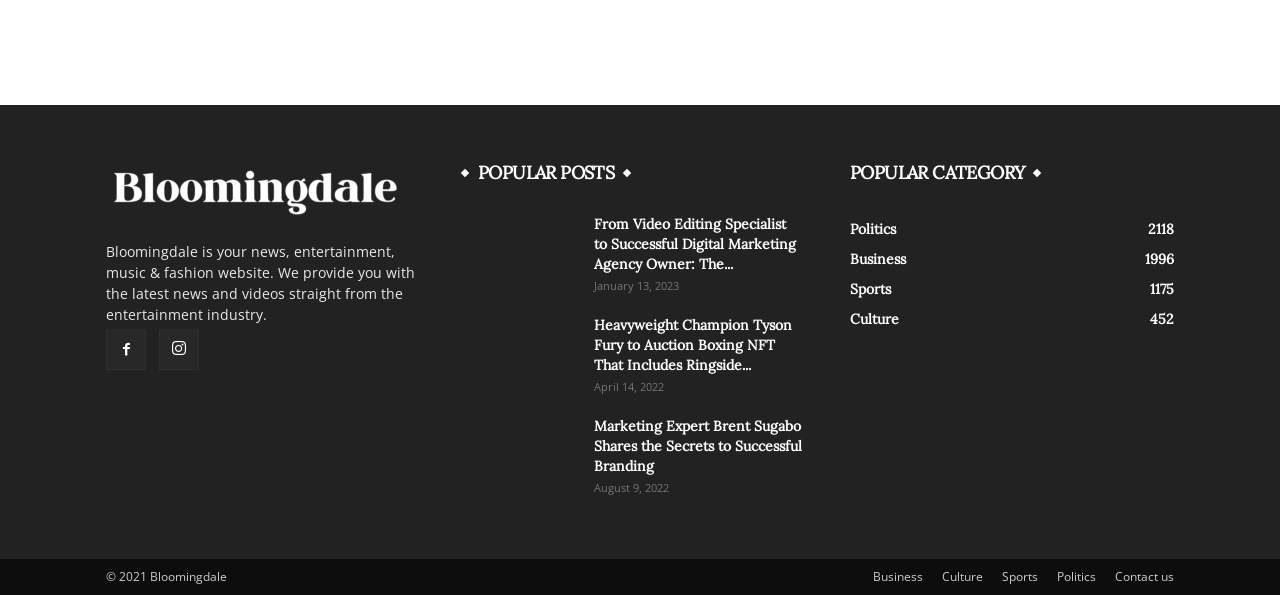Based on the element description, predict the bounding box coordinates (top-left x, top-left y, bottom-right x, bottom-right y) for the UI element in the screenshot: Contact us

[0.871, 0.955, 0.917, 0.985]